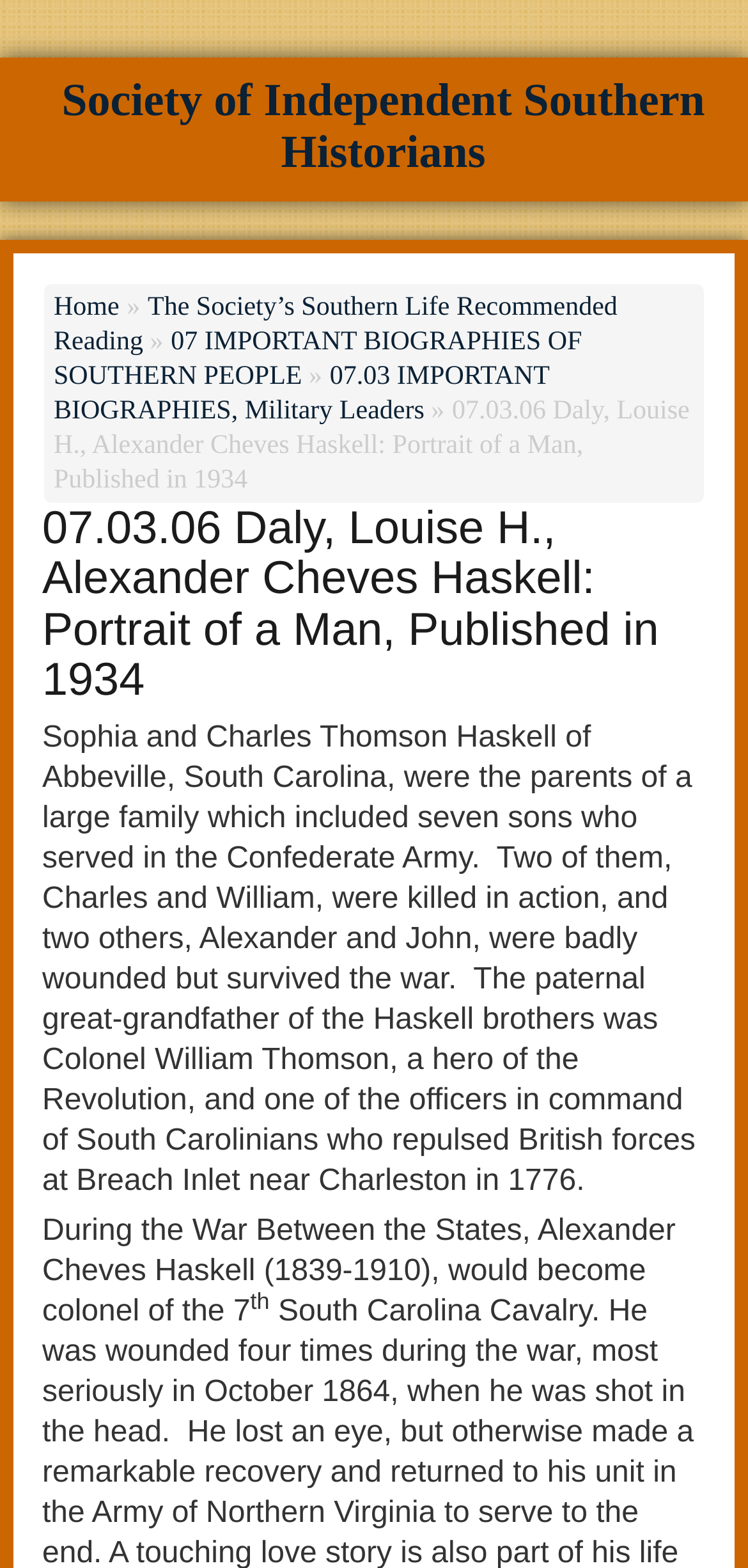Generate a comprehensive description of the webpage.

The webpage is about the biography of Alexander Cheves Haskell, a Southern historical figure. At the top left, there is a link to the "Society of Independent Southern Historians" website. Next to it, there are navigation links to "Home", "The Society’s Southern Life Recommended Reading", and "07 IMPORTANT BIOGRAPHIES OF SOUTHERN PEOPLE", with arrow symbols (») separating them. 

Below these links, there is a heading that displays the title "07.03.06 Daly, Louise H., Alexander Cheves Haskell: Portrait of a Man, Published in 1934". 

The main content of the webpage is a biographical text about Alexander Cheves Haskell, which is divided into two paragraphs. The first paragraph describes his family, including his parents and brothers who served in the Confederate Army. The second paragraph starts with a description of Alexander's role during the War Between the States. There is a superscript symbol at the end of the second paragraph.